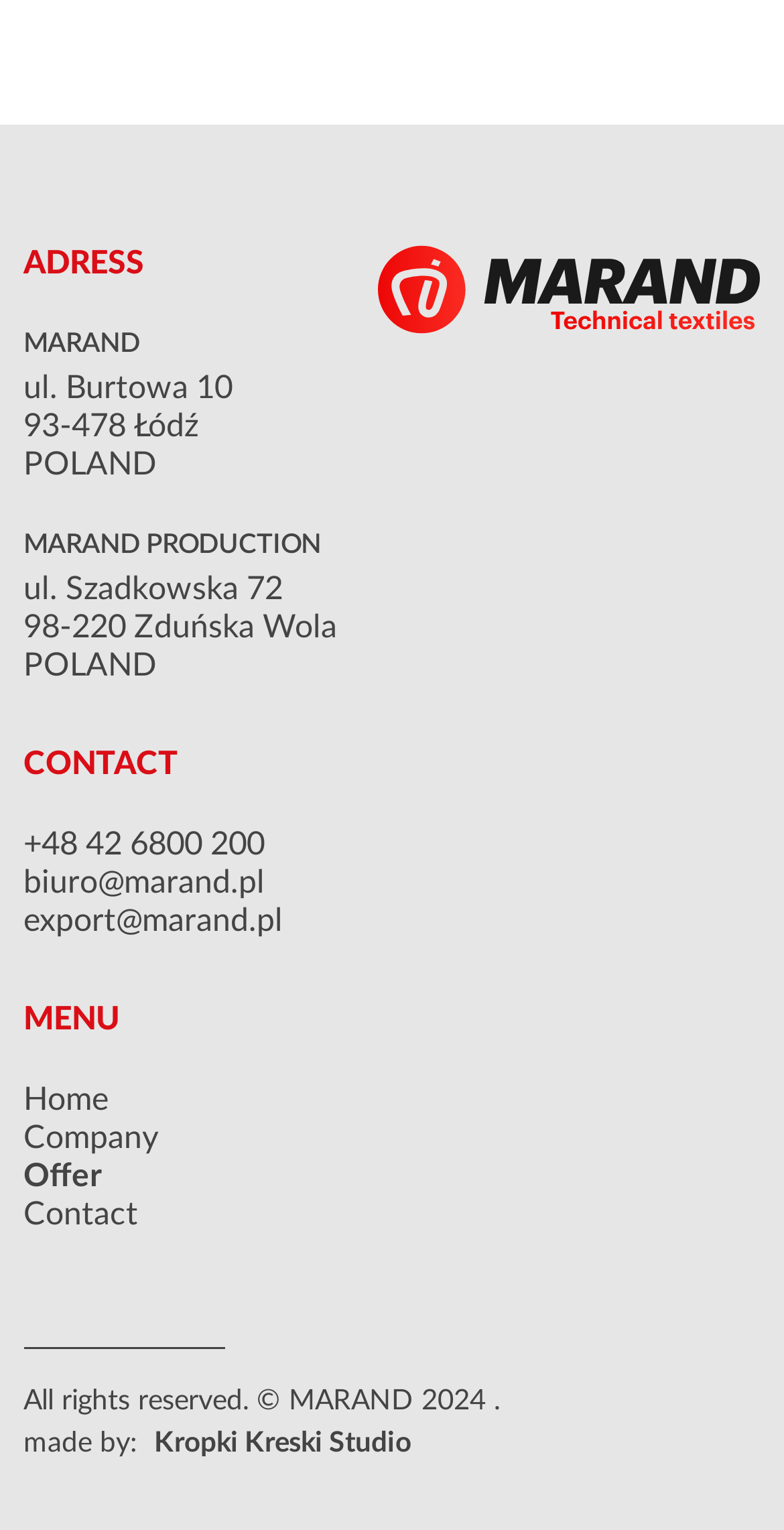Identify the bounding box coordinates of the specific part of the webpage to click to complete this instruction: "Click on the company address".

[0.03, 0.243, 0.297, 0.264]